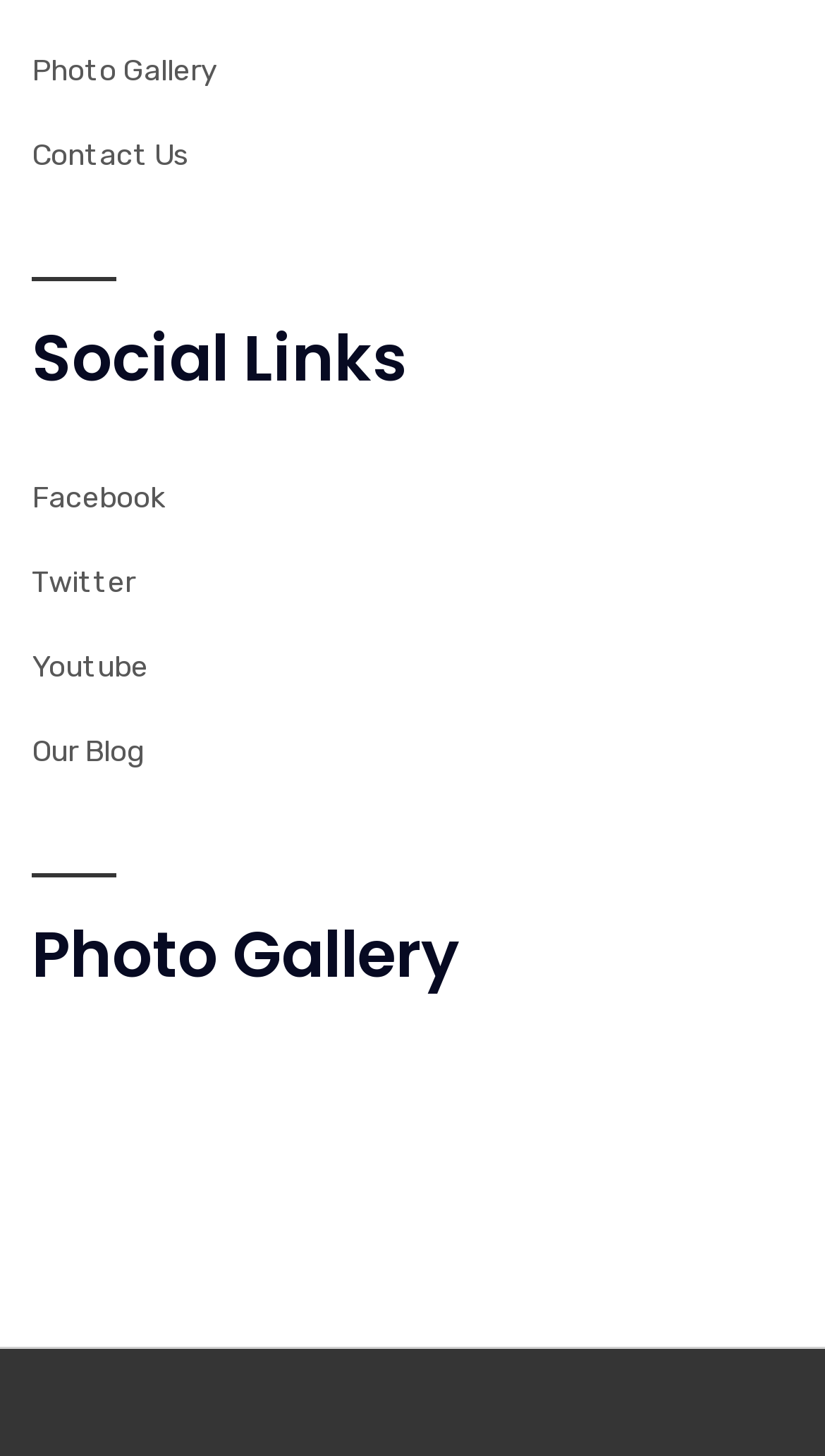Answer the following query concisely with a single word or phrase:
What is the position of the 'Contact Us' link?

Above Social Links